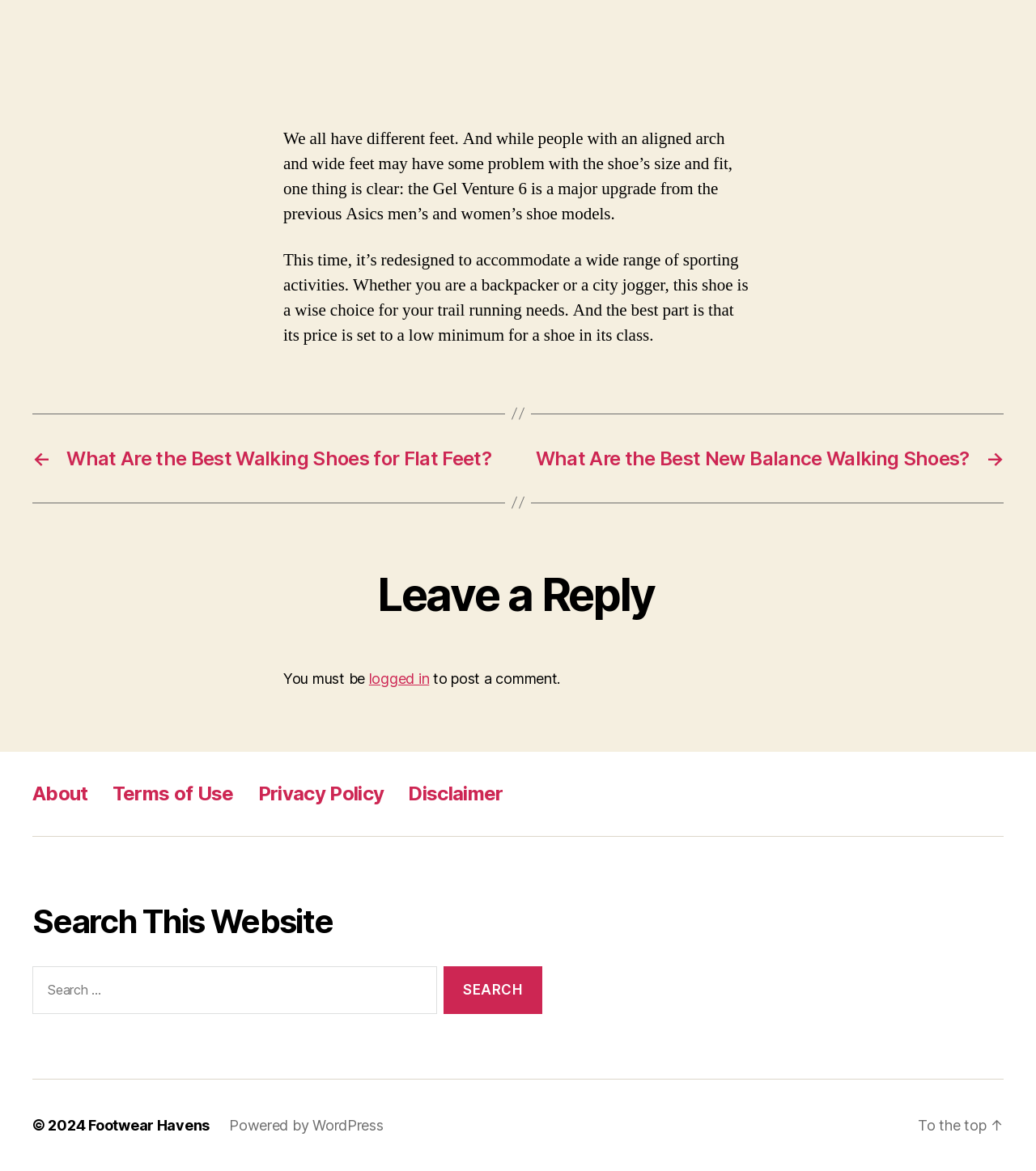Please identify the bounding box coordinates of the element on the webpage that should be clicked to follow this instruction: "Read the terms of use". The bounding box coordinates should be given as four float numbers between 0 and 1, formatted as [left, top, right, bottom].

[0.108, 0.668, 0.226, 0.688]